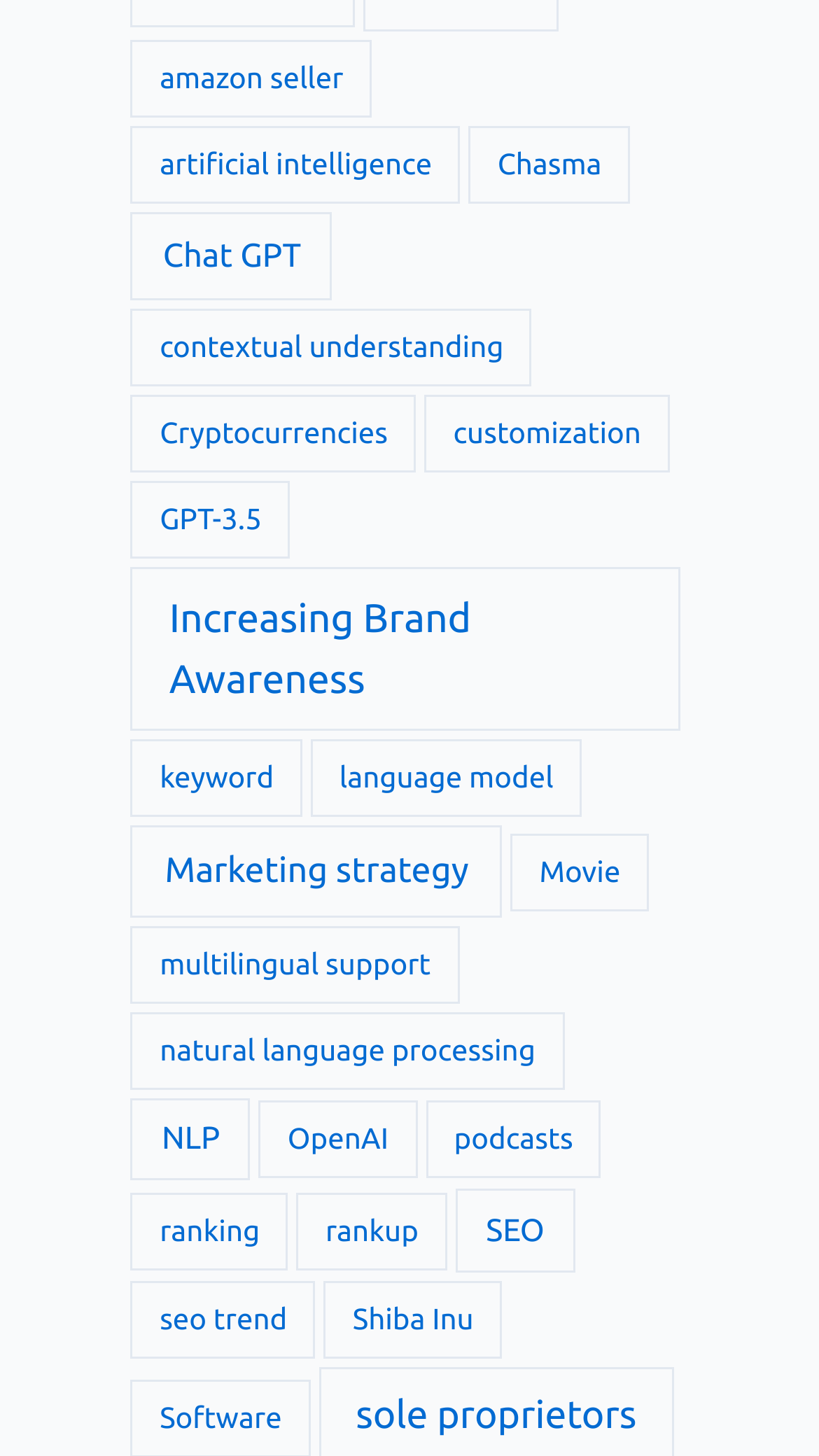Use one word or a short phrase to answer the question provided: 
How many items are related to GPT?

4